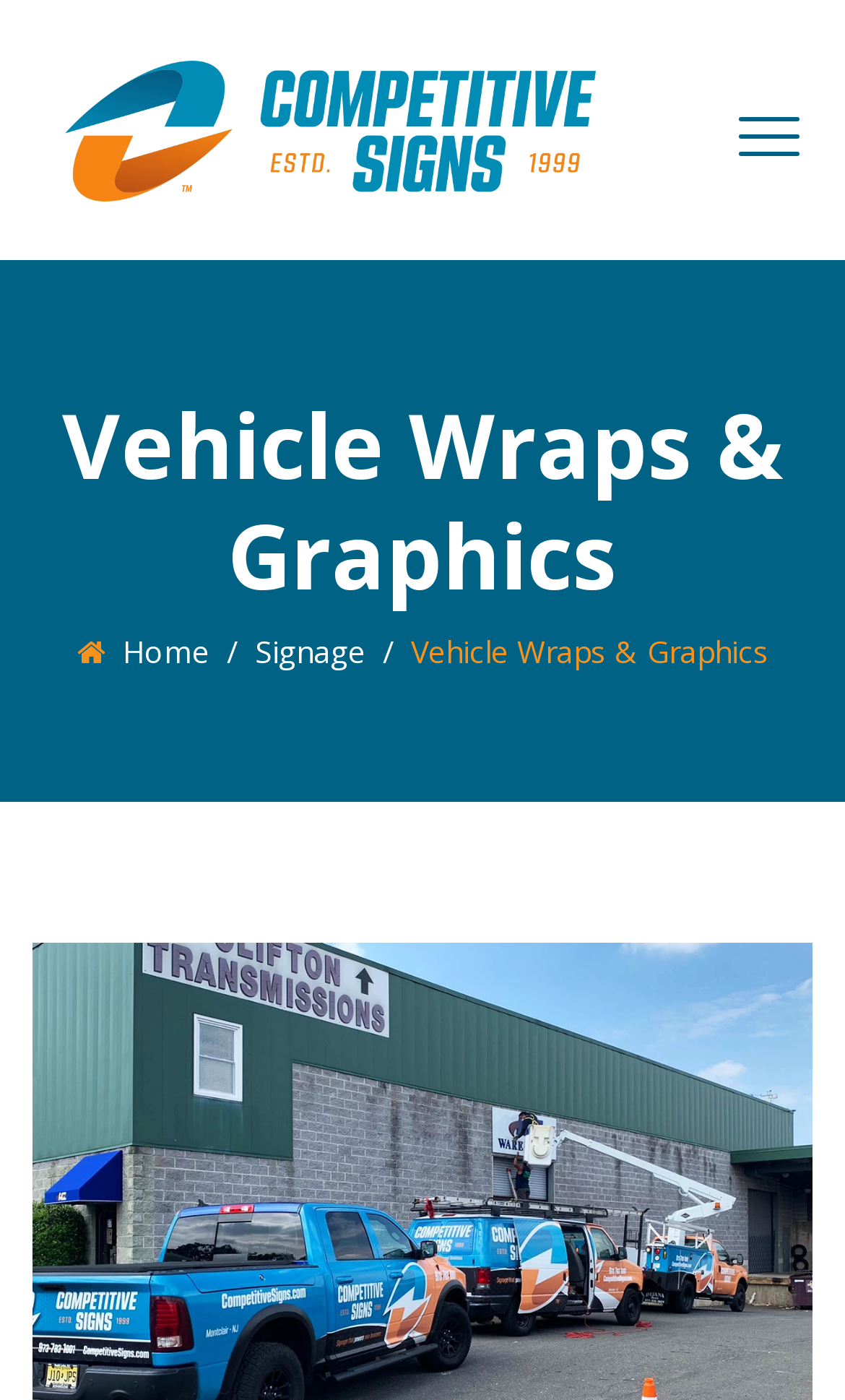Identify the bounding box of the UI element described as follows: "Signage". Provide the coordinates as four float numbers in the range of 0 to 1 [left, top, right, bottom].

[0.301, 0.45, 0.432, 0.48]